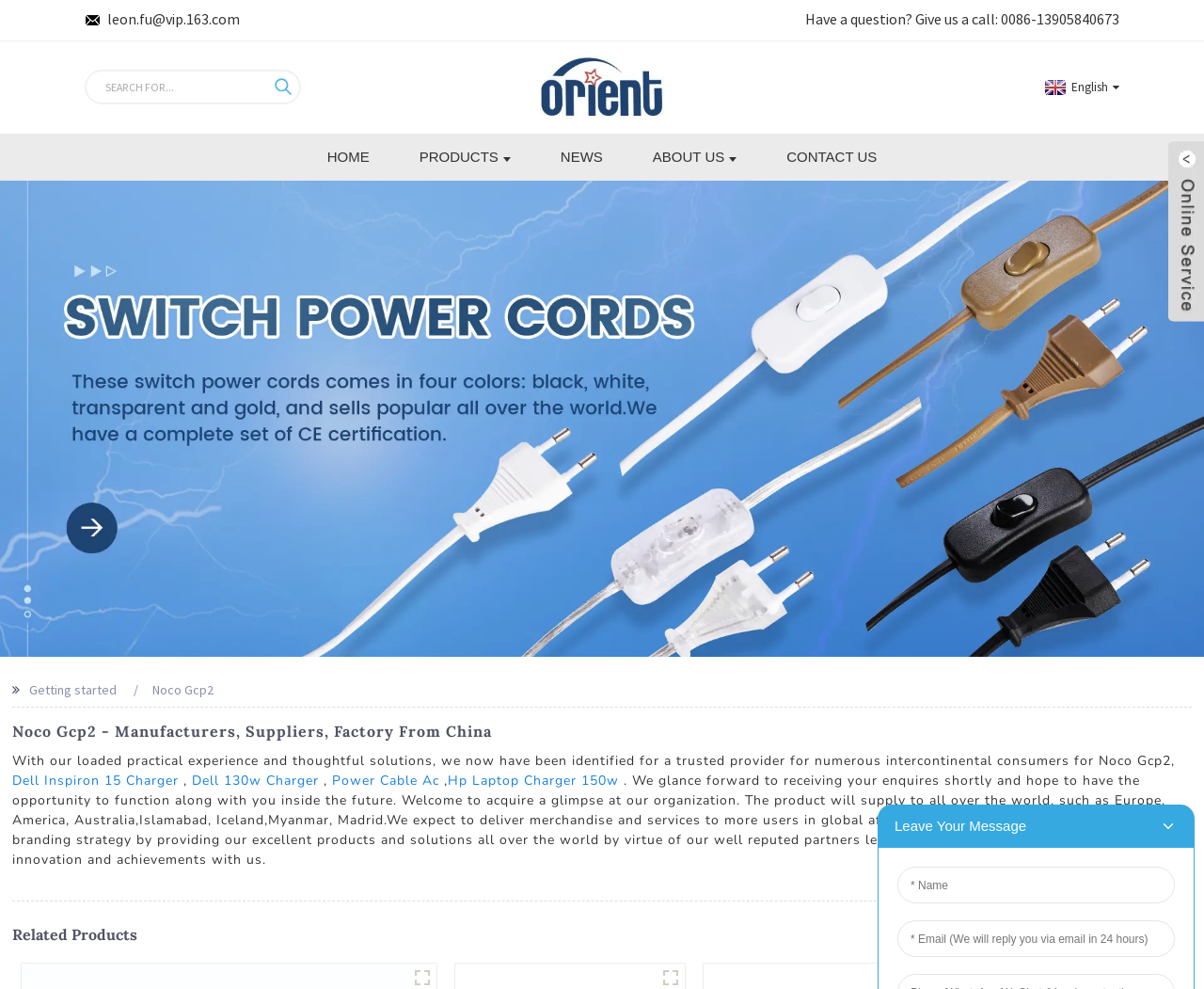How many related products are listed?
From the image, respond using a single word or phrase.

5